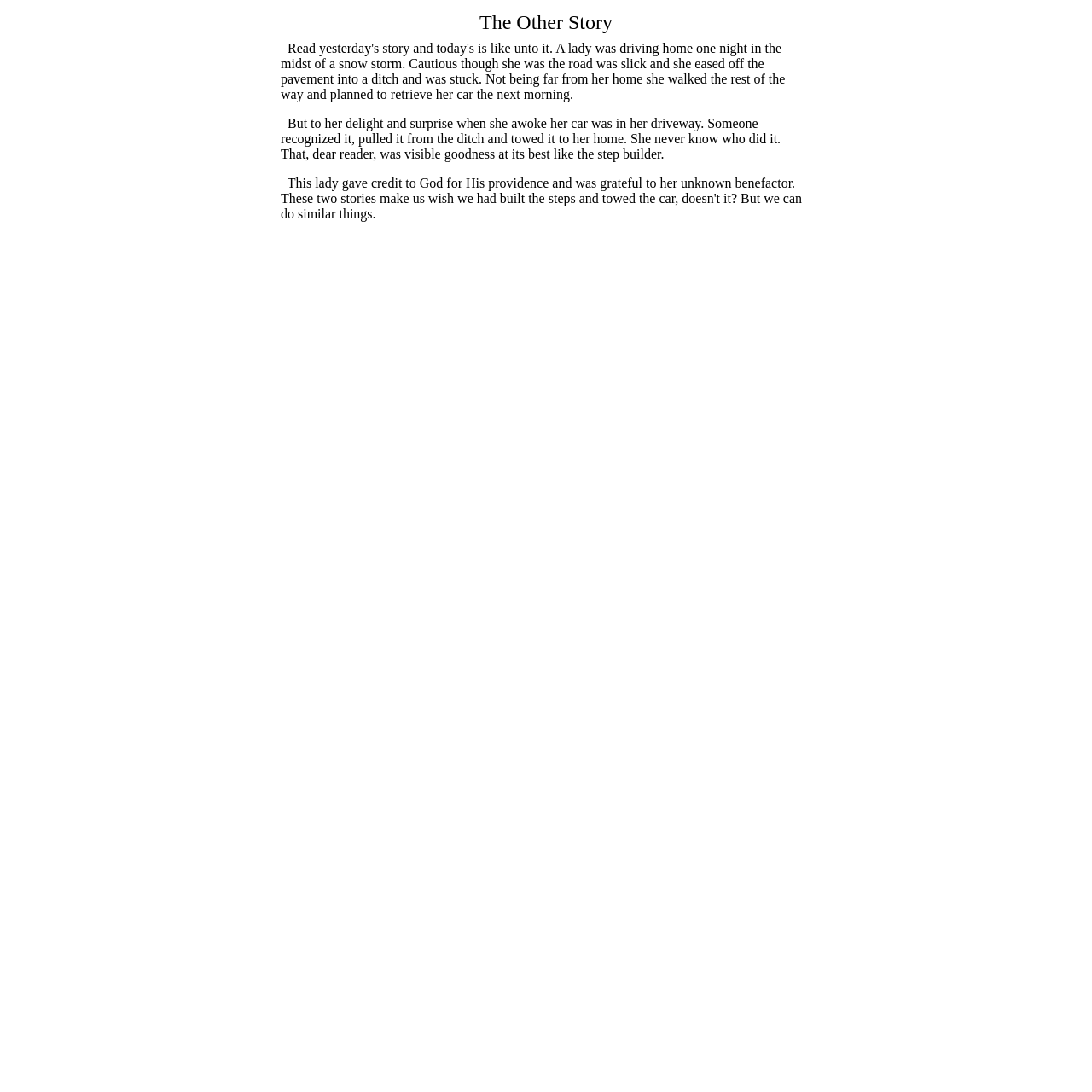Look at the image and write a detailed answer to the question: 
What is the theme of the story?

The theme of the story is the power of goodness and kindness, as exemplified by the unknown benefactor who towed the lady's car, and the author's reflection on how such acts can inspire us to do similar good deeds.